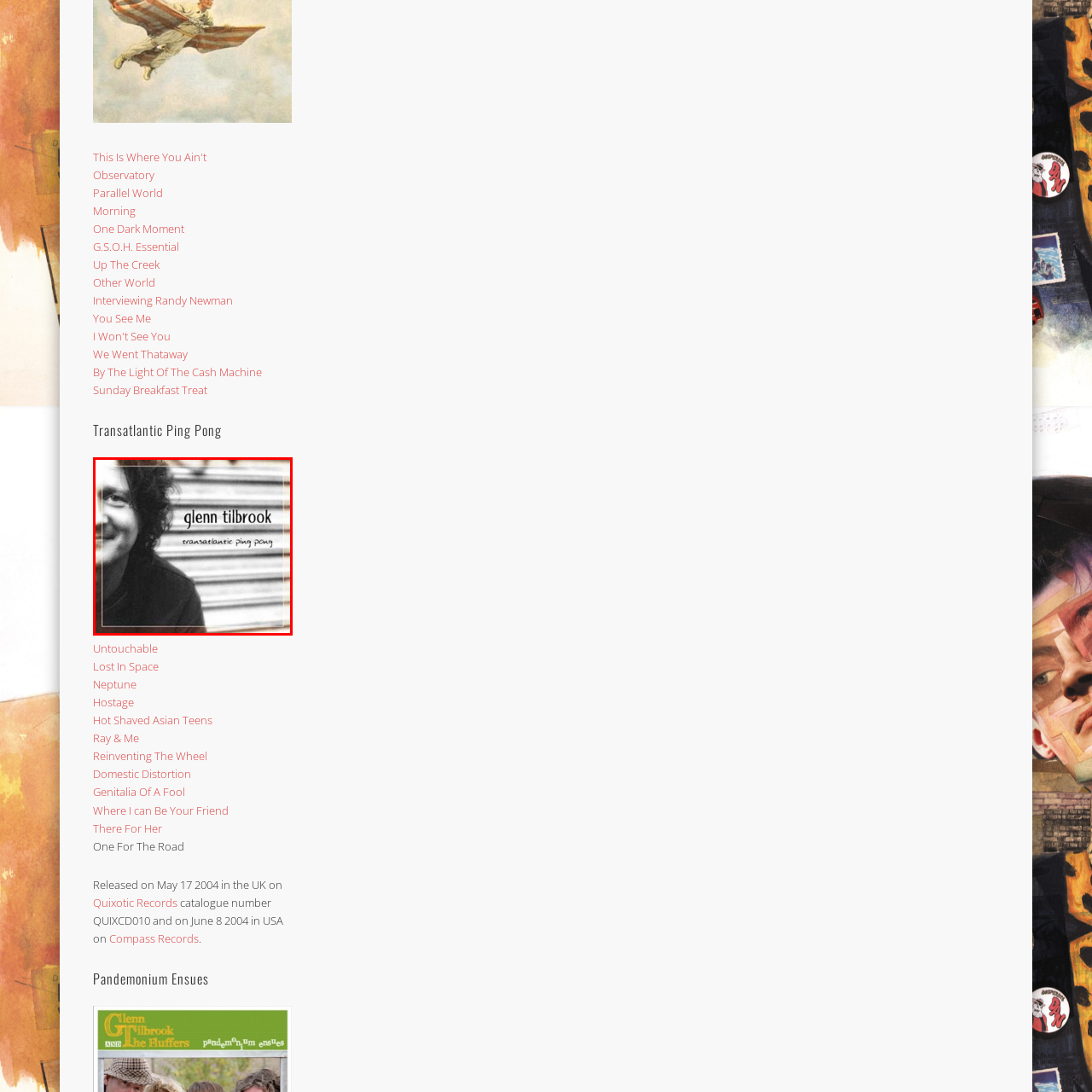What is the hairstyle of Glenn Tilbrook?
Analyze the image surrounded by the red bounding box and answer the question in detail.

Glenn Tilbrook is depicted with curly hair on the album cover, which is one of his distinctive features and adds to his relaxed demeanor.